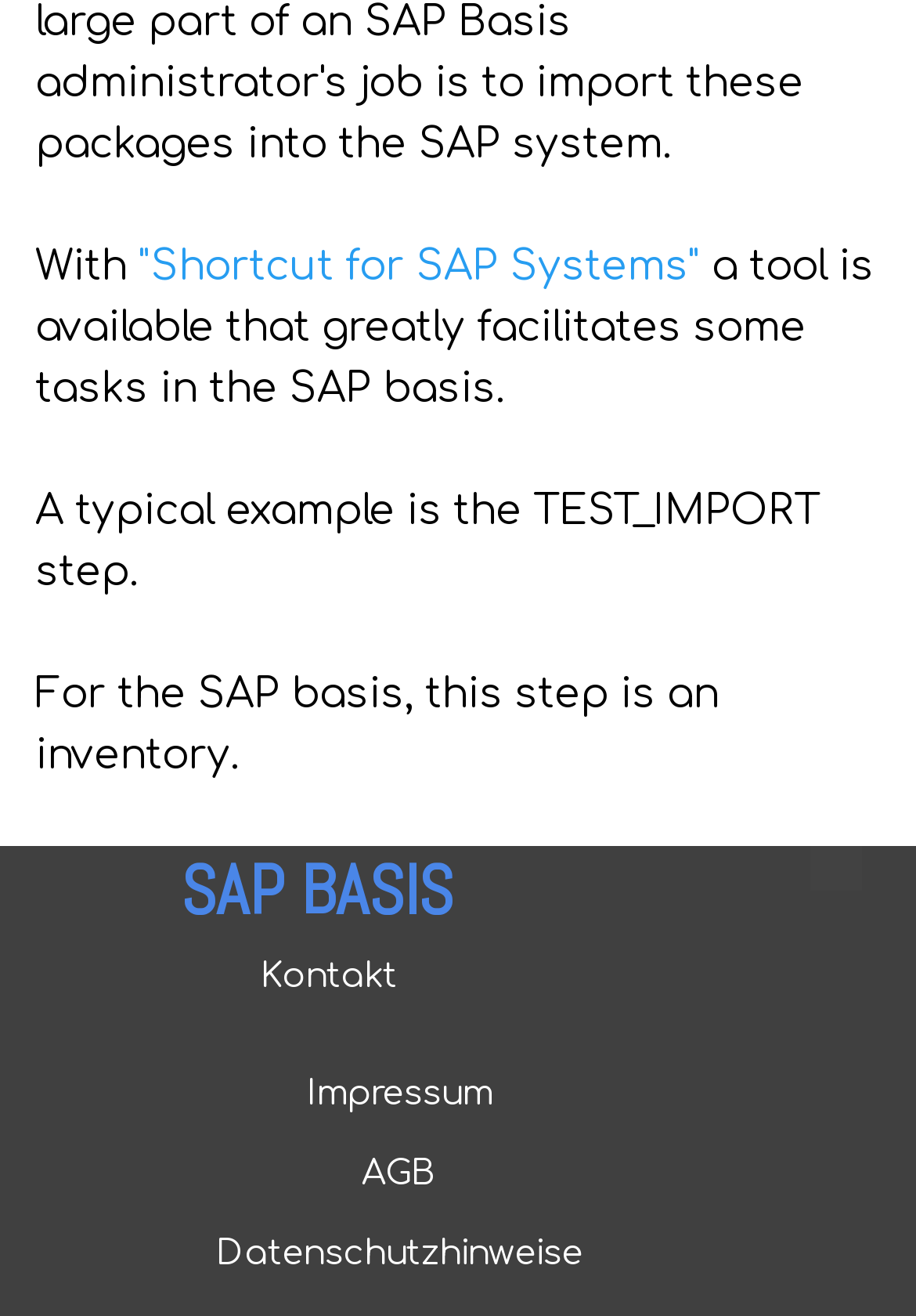What is the topic of the webpage?
Look at the webpage screenshot and answer the question with a detailed explanation.

The topic of the webpage is SAP BASIS, which is indicated by the StaticText element 'SAP BASIS' with bounding box coordinates [0.197, 0.643, 0.495, 0.711].